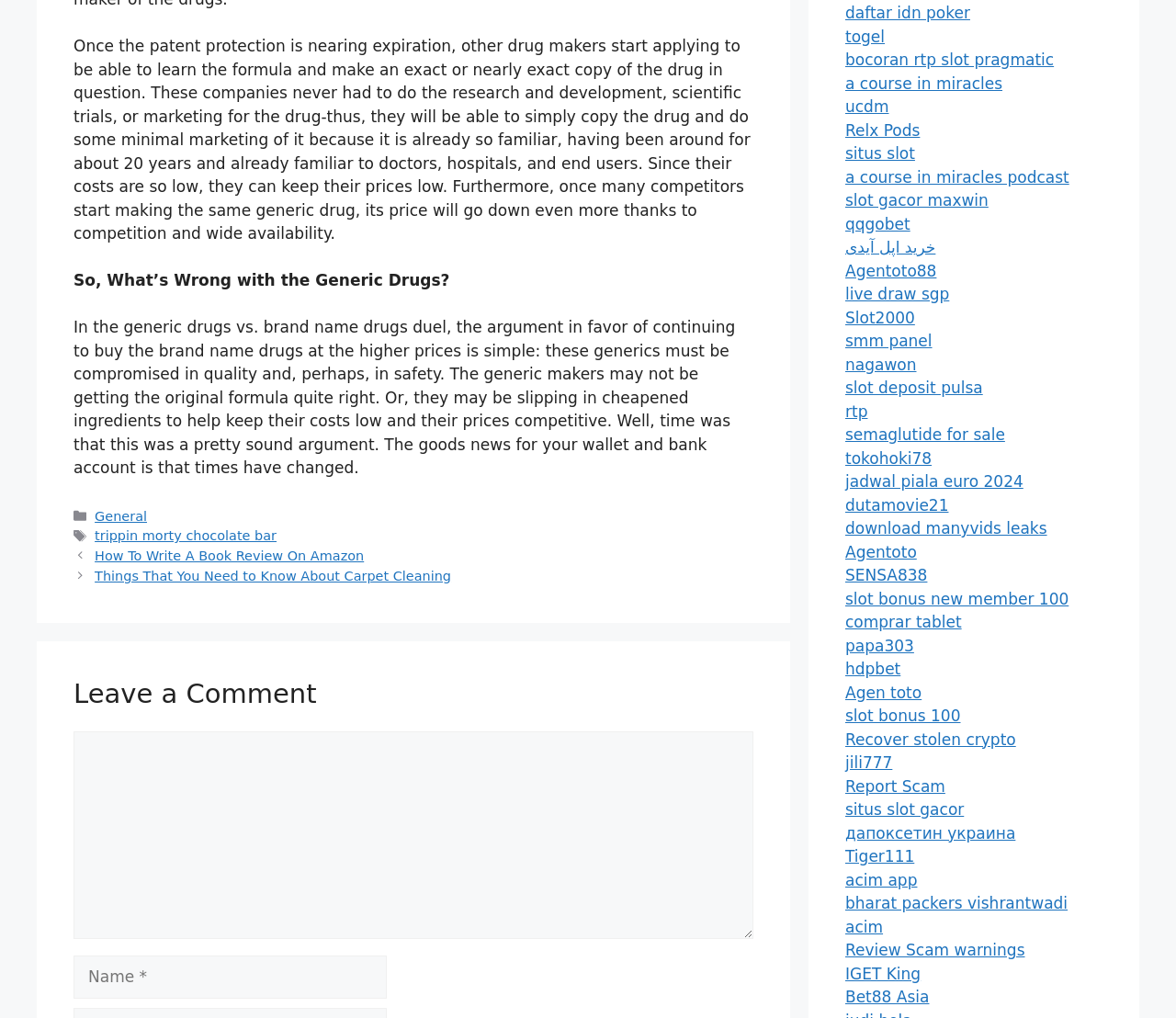Give a one-word or short phrase answer to the question: 
What is the topic of the main article?

Generic drugs vs. brand name drugs